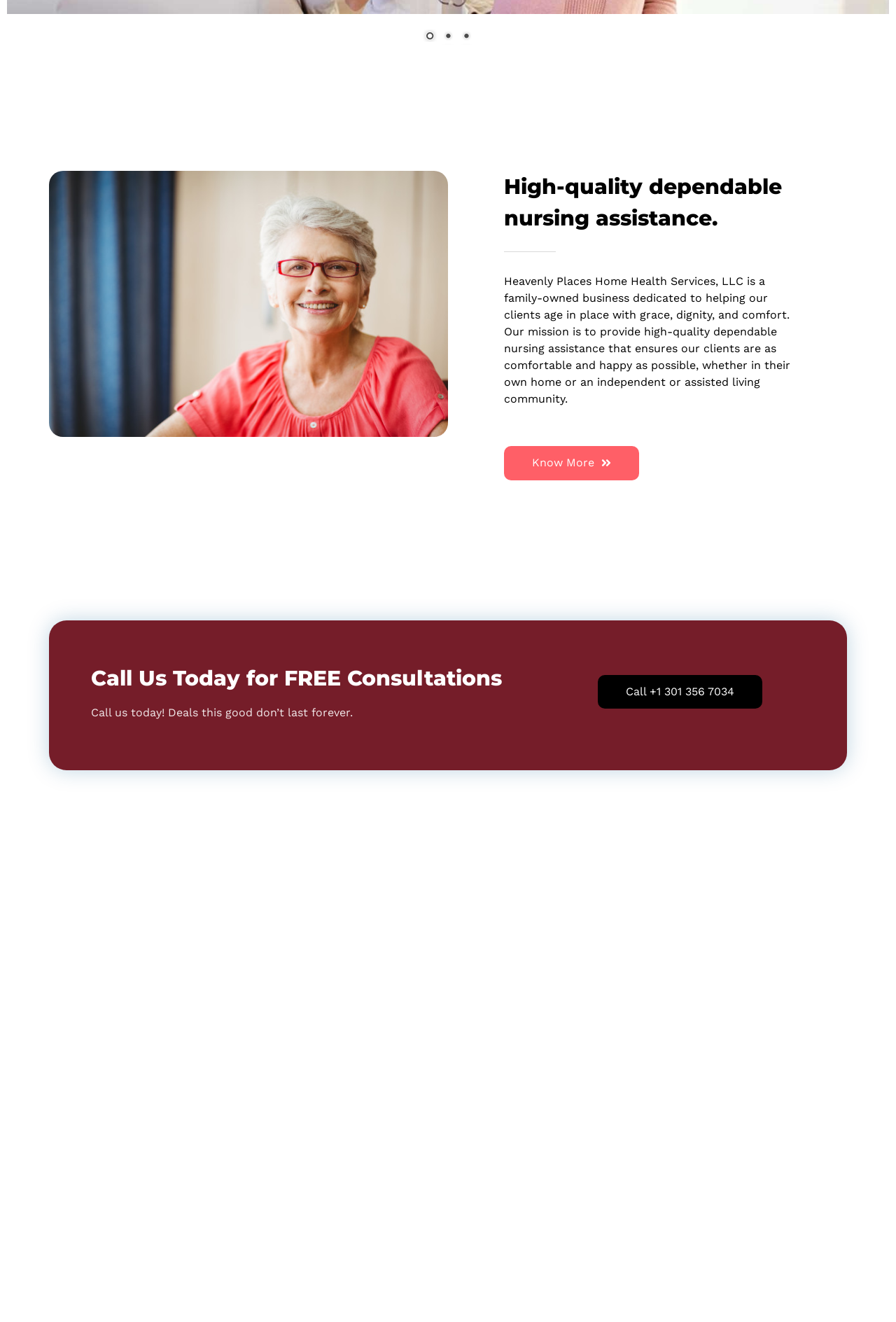Can you find the bounding box coordinates for the UI element given this description: "3"? Provide the coordinates as four float numbers between 0 and 1: [left, top, right, bottom].

[0.512, 0.022, 0.529, 0.034]